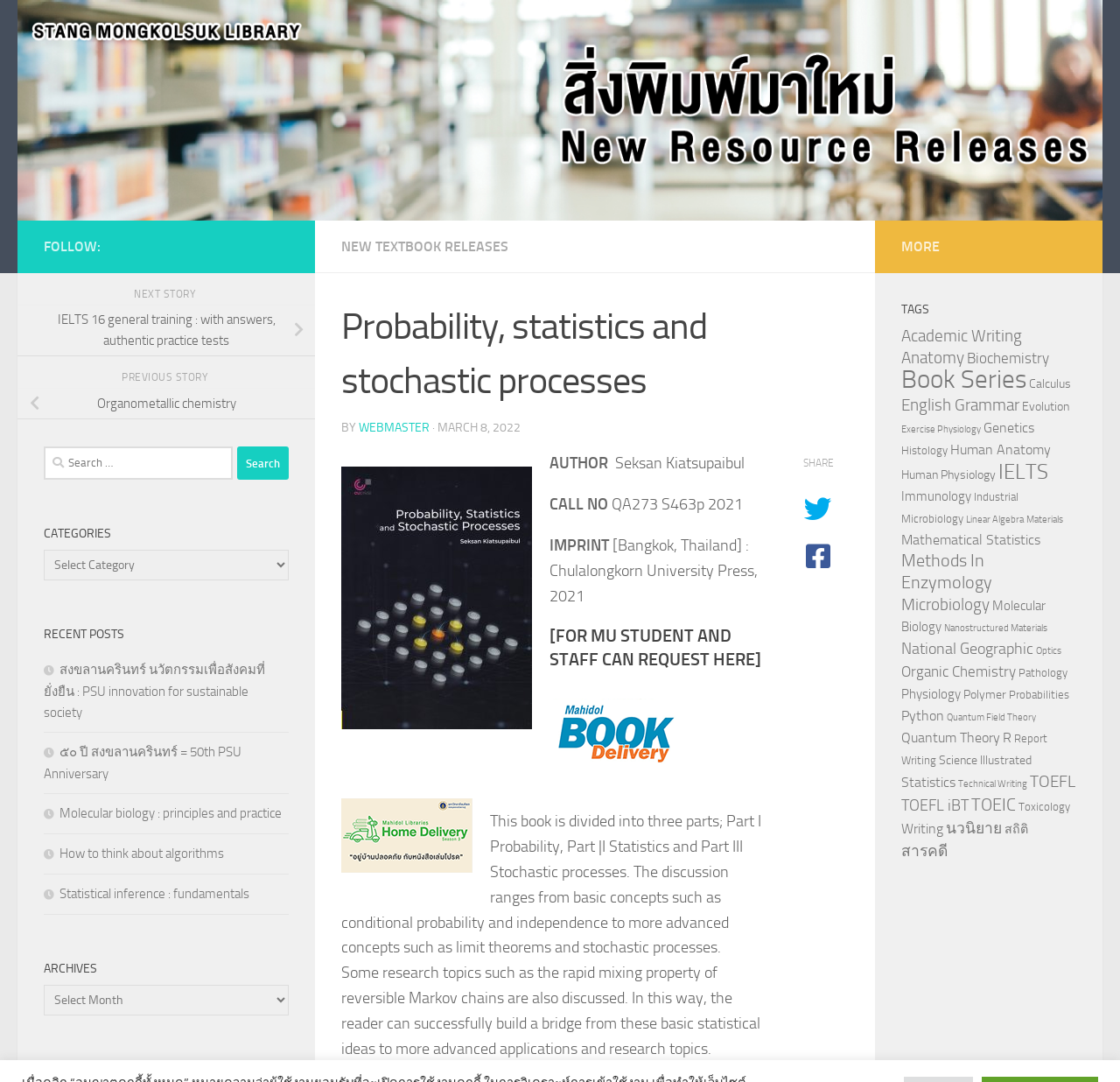Offer a meticulous caption that includes all visible features of the webpage.

This webpage is about probability, statistics, and stochastic processes. At the top, there is a link to skip to the content. Below that, there is a navigation bar with a link to new textbook releases. The main content is divided into three parts: probability, statistics, and stochastic processes. The discussion ranges from basic concepts to more advanced topics, including research topics.

On the left side, there are several sections. The first section is a list of links to other stories, including "IELTS 16 general training" and "Organometallic chemistry". Below that, there is a search bar with a button to search for specific keywords. Under the search bar, there are headings for categories, recent posts, and archives. Each of these headings has a dropdown menu with links to related topics.

On the right side, there is a section with a heading "META" and a link to "MORE". Below that, there is a section with a heading "TAGS" and a list of links to various topics, including "Academic Writing", "Anatomy", "Biochemistry", and many others. Each of these links has a number of items associated with it, ranging from 10 to 103 items.

At the bottom of the page, there are more links to topics such as "Mathematical Statistics", "Microbiology", and "Python". Overall, this webpage appears to be a resource for students and researchers in the fields of probability, statistics, and stochastic processes, with a wide range of topics and resources available.